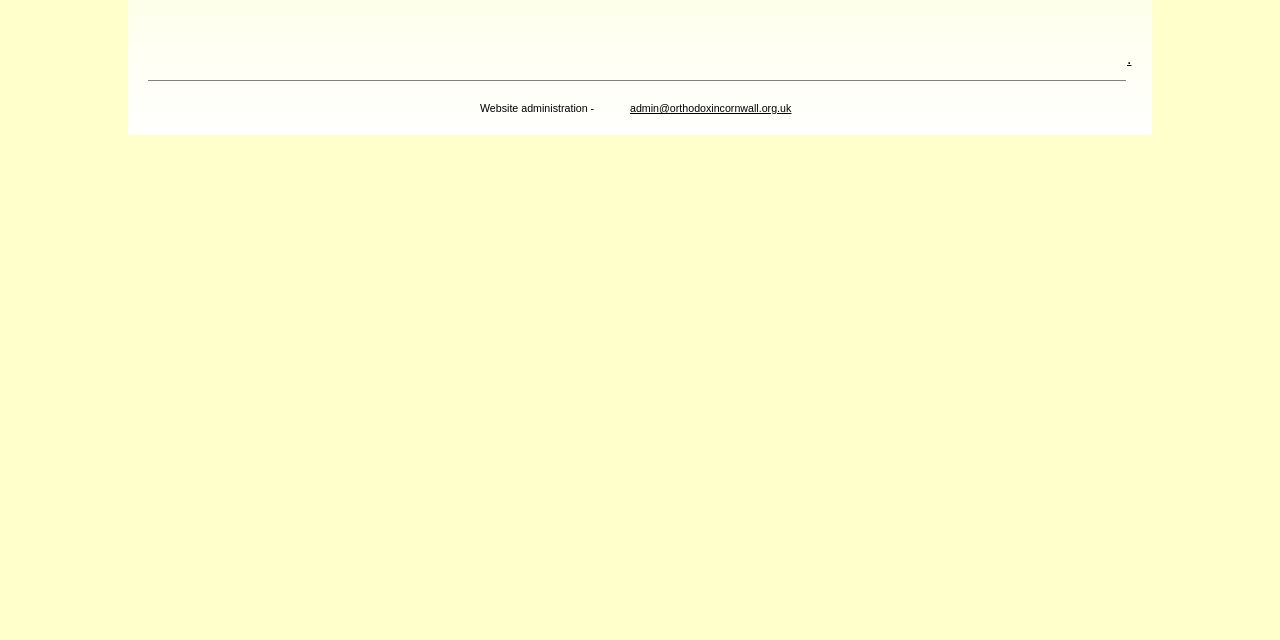Can you find the bounding box coordinates for the UI element given this description: "admin@orthodoxincornwall.org.uk"? Provide the coordinates as four float numbers between 0 and 1: [left, top, right, bottom].

[0.492, 0.159, 0.618, 0.178]